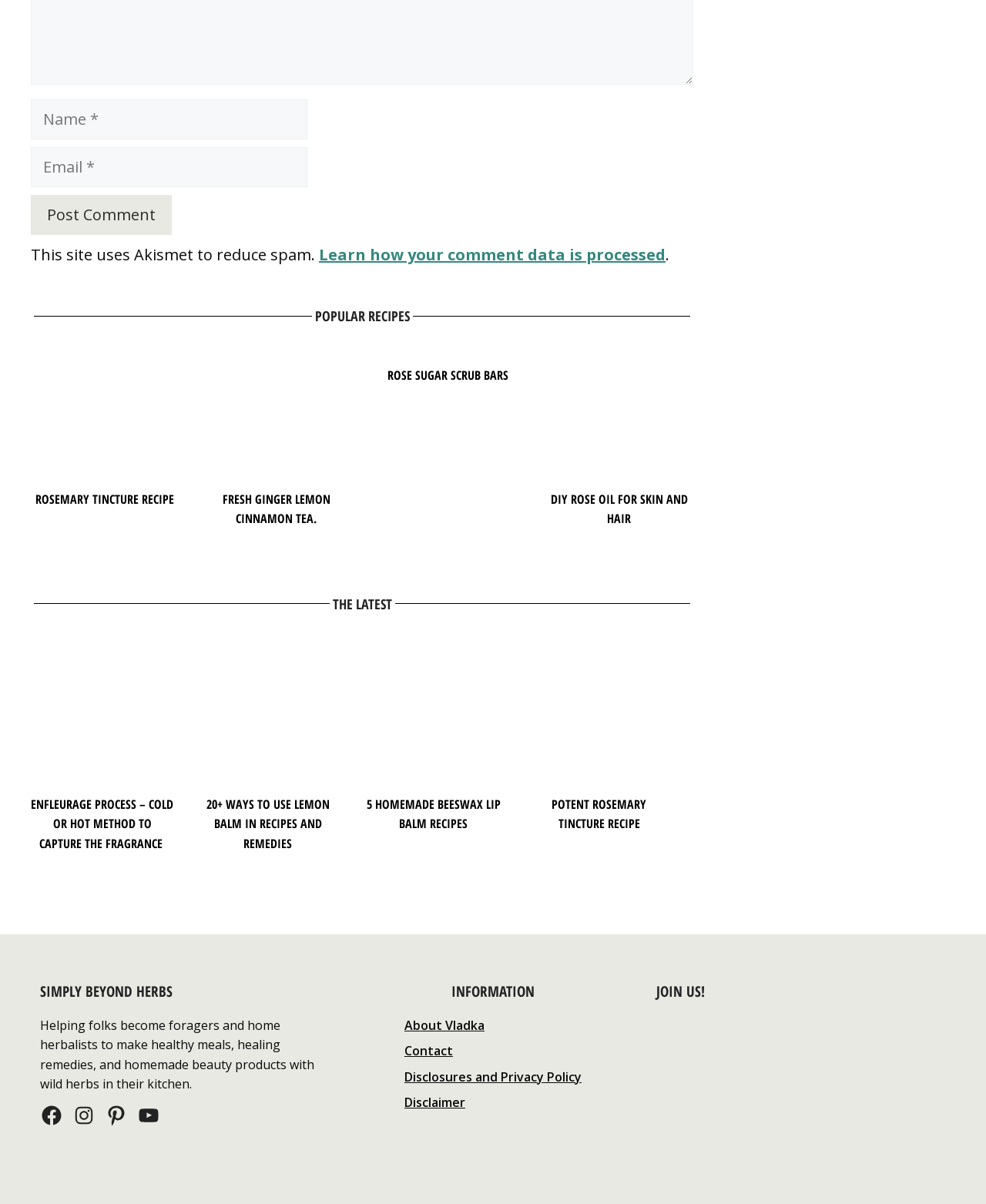Given the webpage screenshot, identify the bounding box of the UI element that matches this description: "ROSEMARY TINCTURE RECIPE".

[0.036, 0.407, 0.177, 0.421]